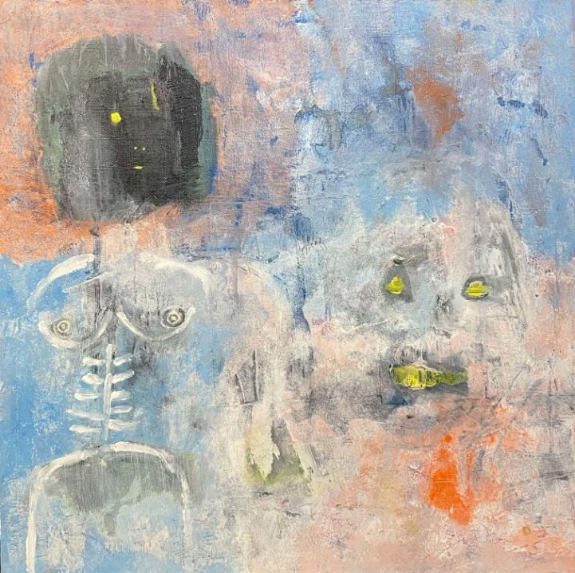How many figures are present in the composition?
Please use the image to provide a one-word or short phrase answer.

Two